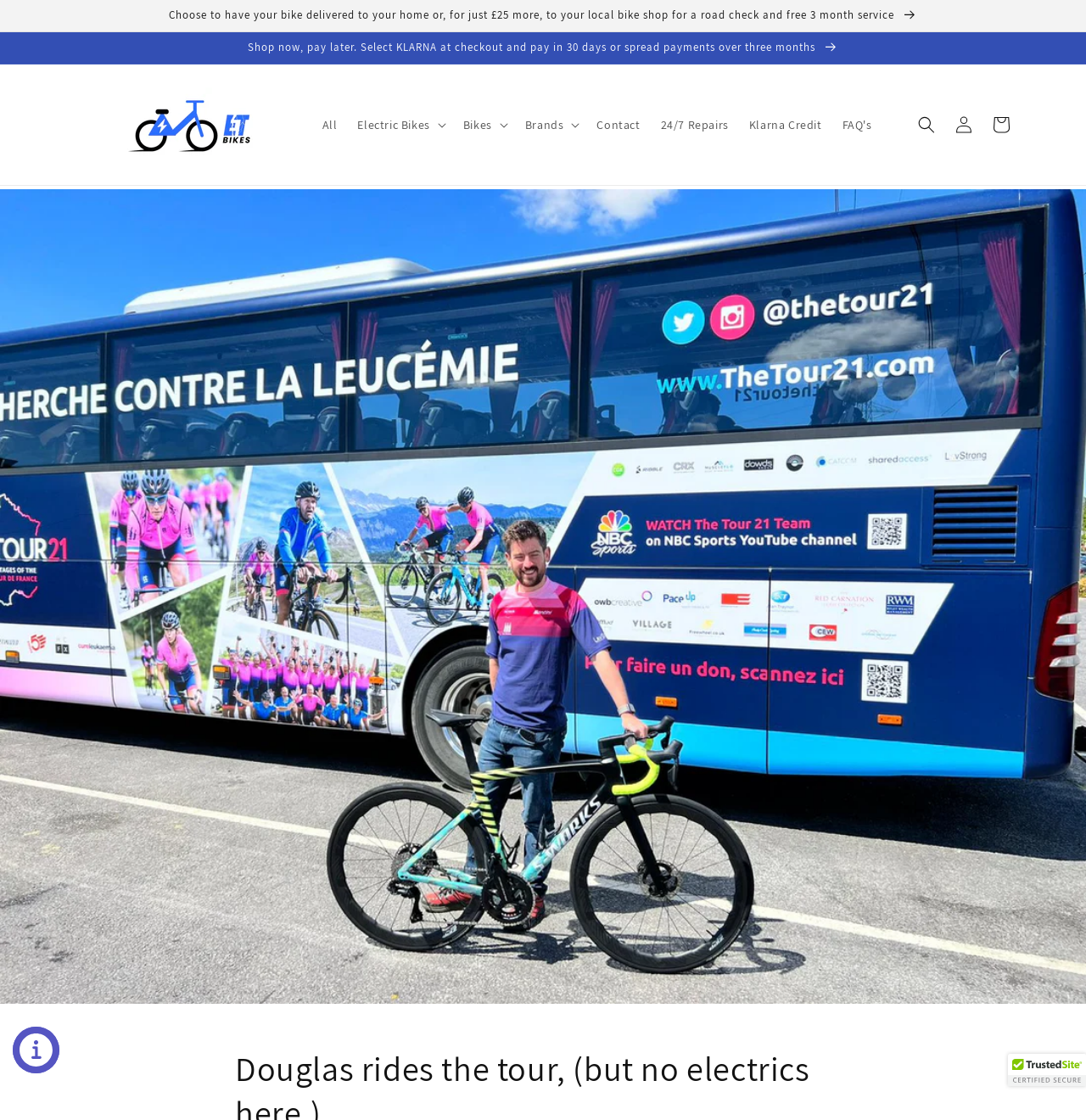What is the name of the website?
Based on the image, respond with a single word or phrase.

ET Bikes